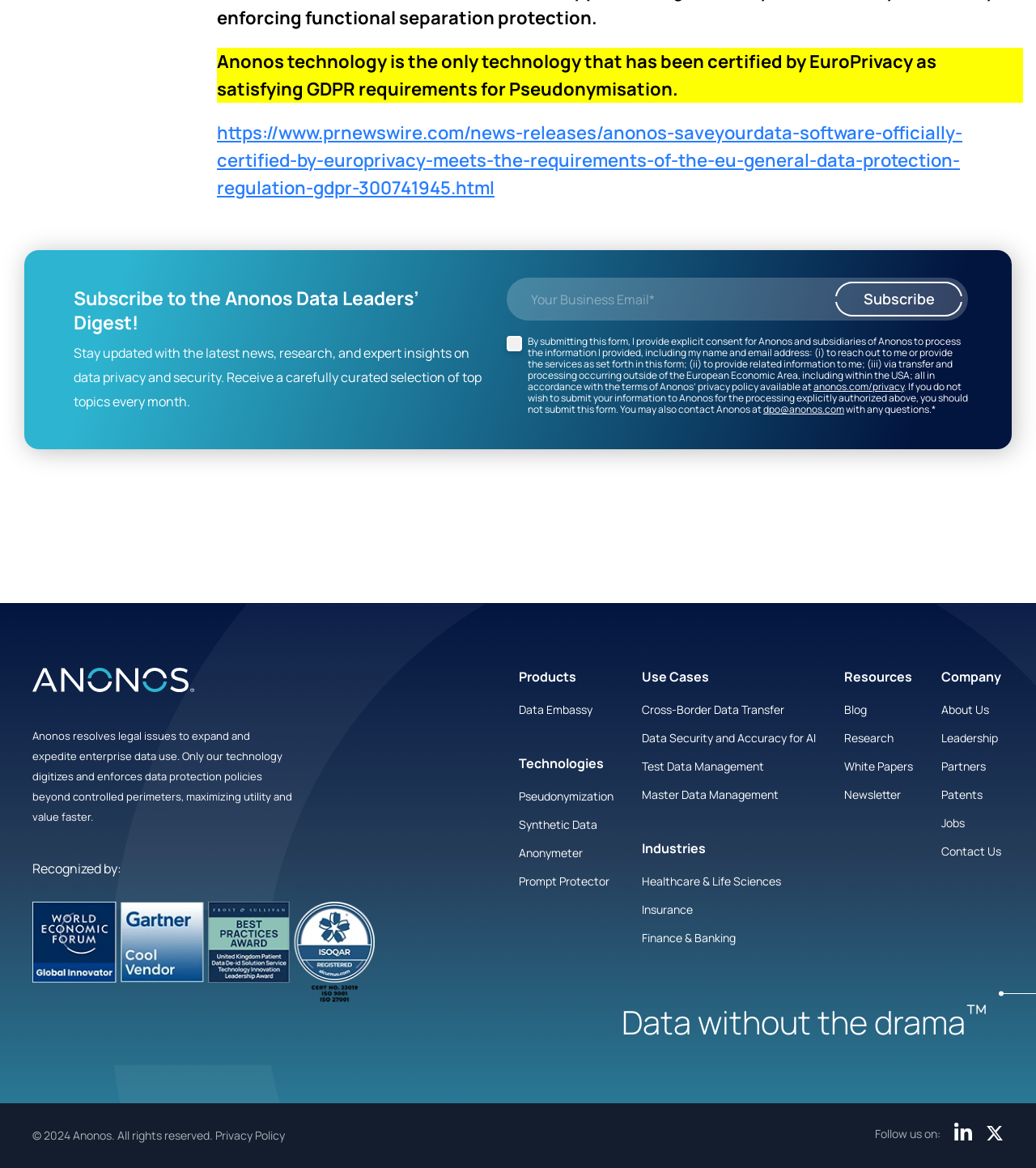Refer to the screenshot and give an in-depth answer to this question: What is the name of the company?

The company name 'Anonos' is mentioned in various places on the webpage, including the logo, the text 'Anonos resolves legal issues to expand and expedite enterprise data use.', and the footer section.